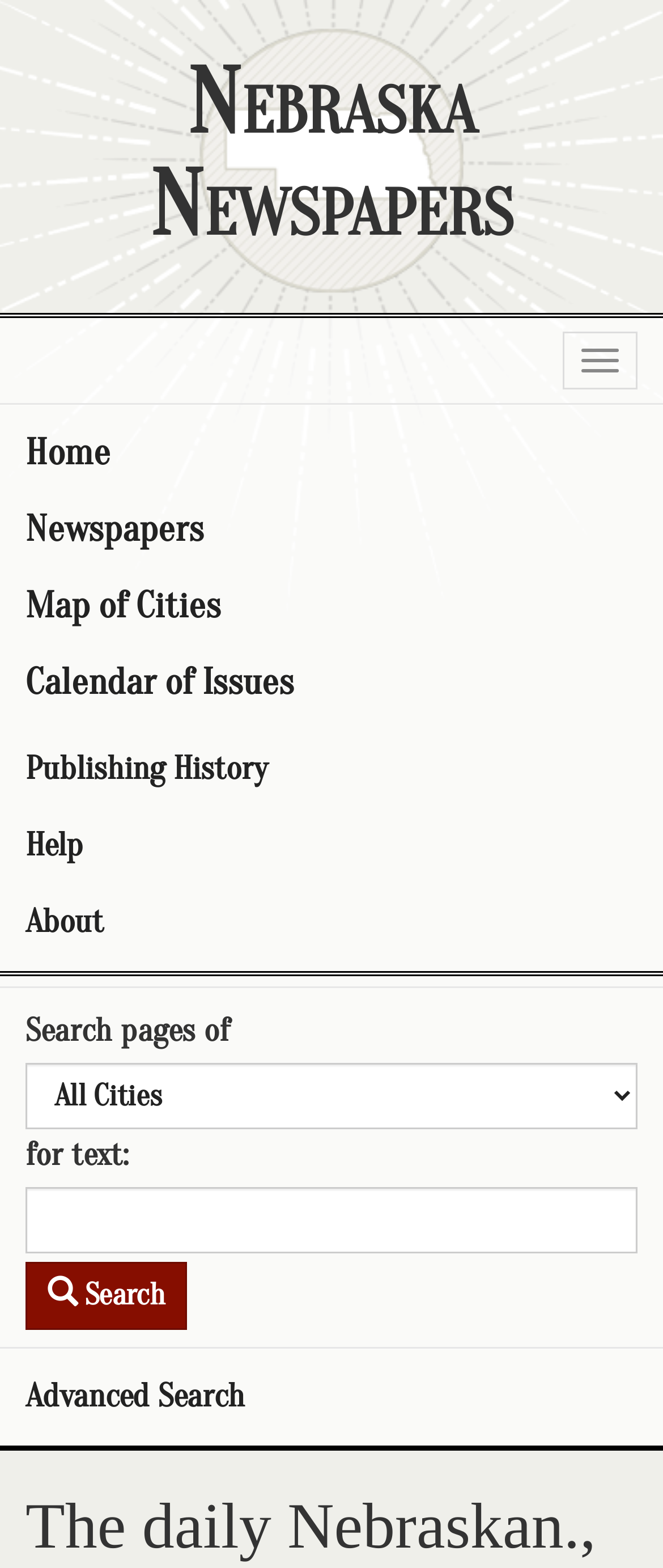From the image, can you give a detailed response to the question below:
How many buttons are on the webpage?

I found two buttons on the webpage: 'Toggle navigation' and 'Search'.